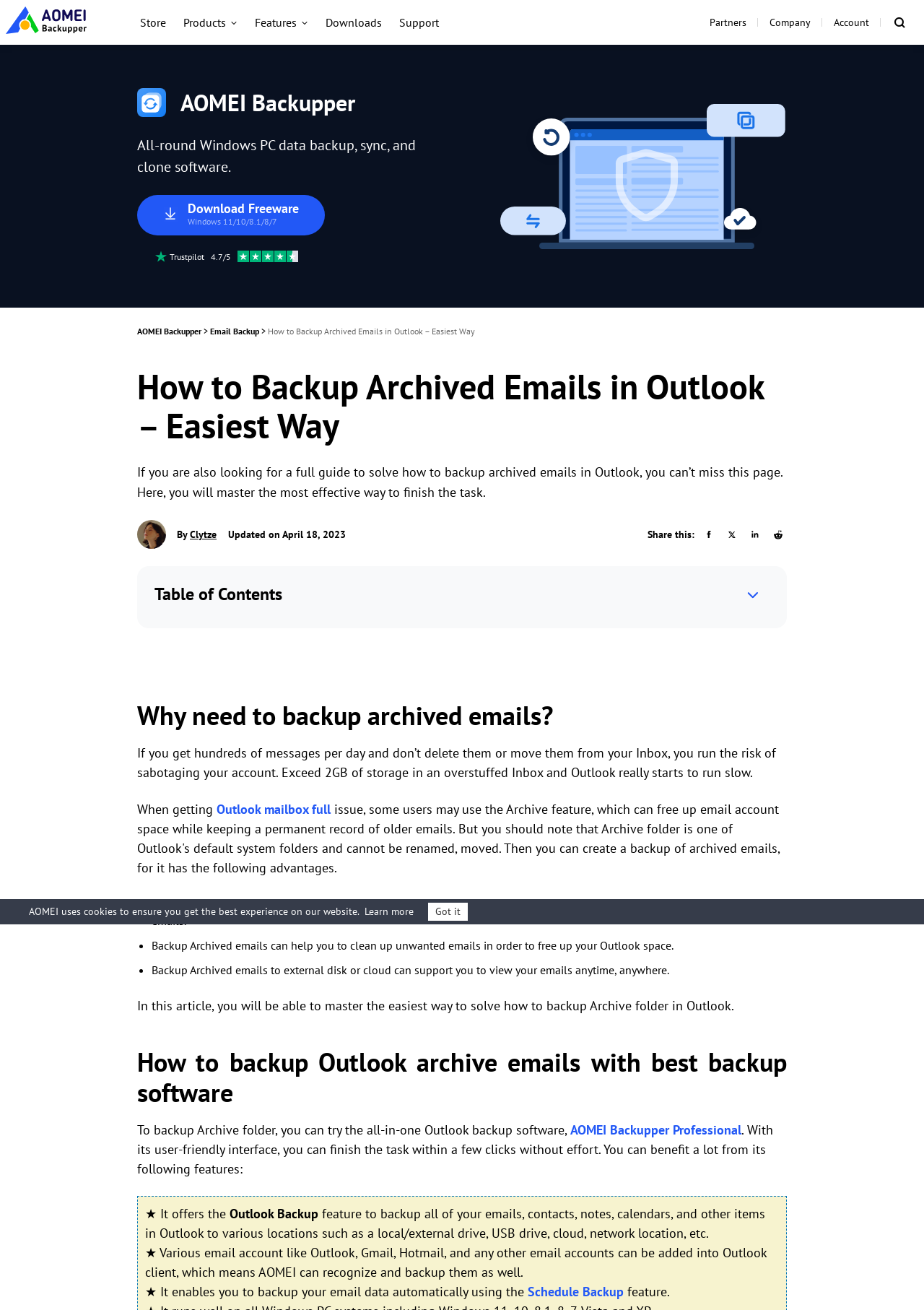Provide your answer in a single word or phrase: 
What are the benefits of backing up archived emails to an external disk or cloud?

View emails anytime, anywhere